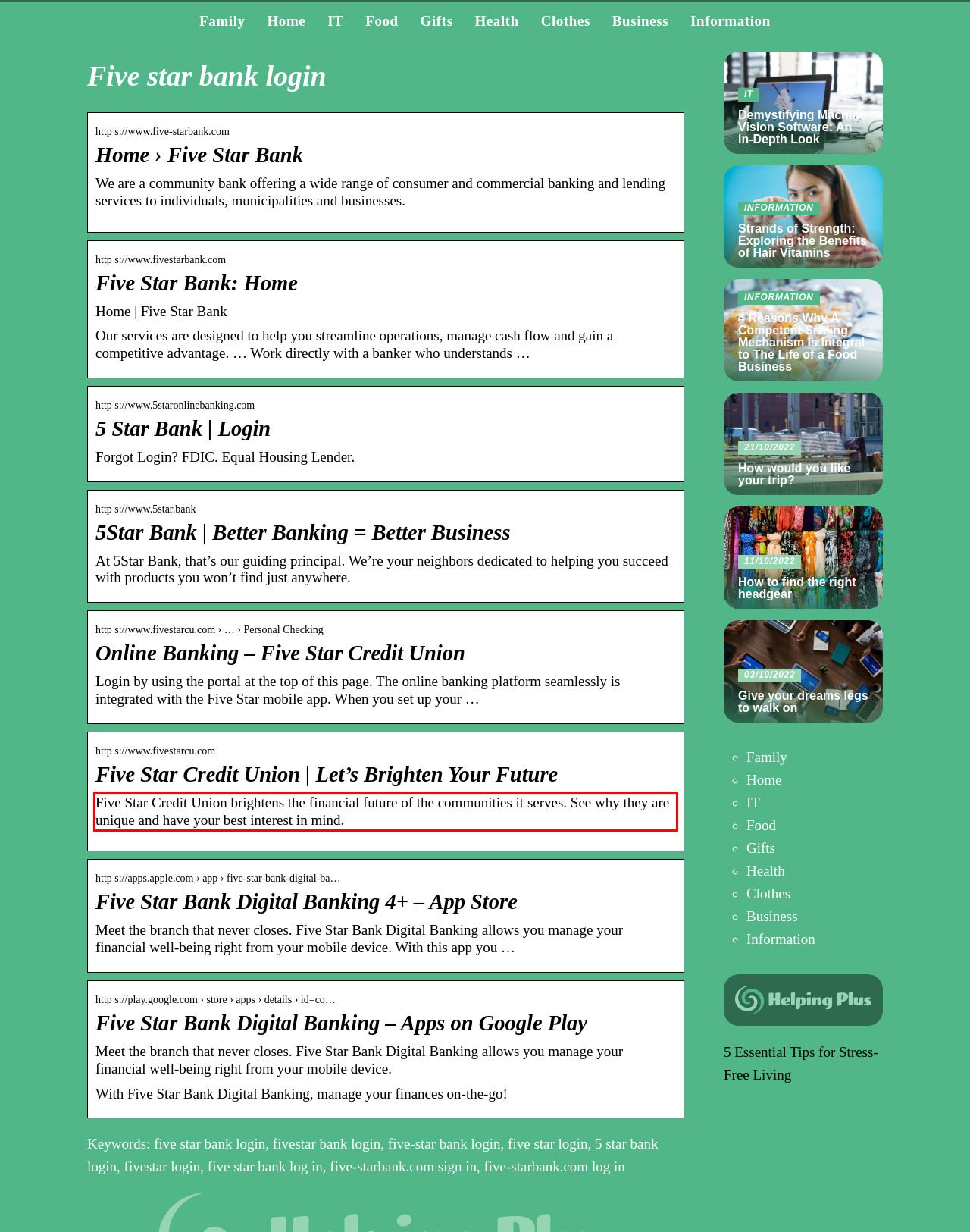View the screenshot of the webpage and identify the UI element surrounded by a red bounding box. Extract the text contained within this red bounding box.

Five Star Credit Union brightens the financial future of the communities it serves. See why they are unique and have your best interest in mind.